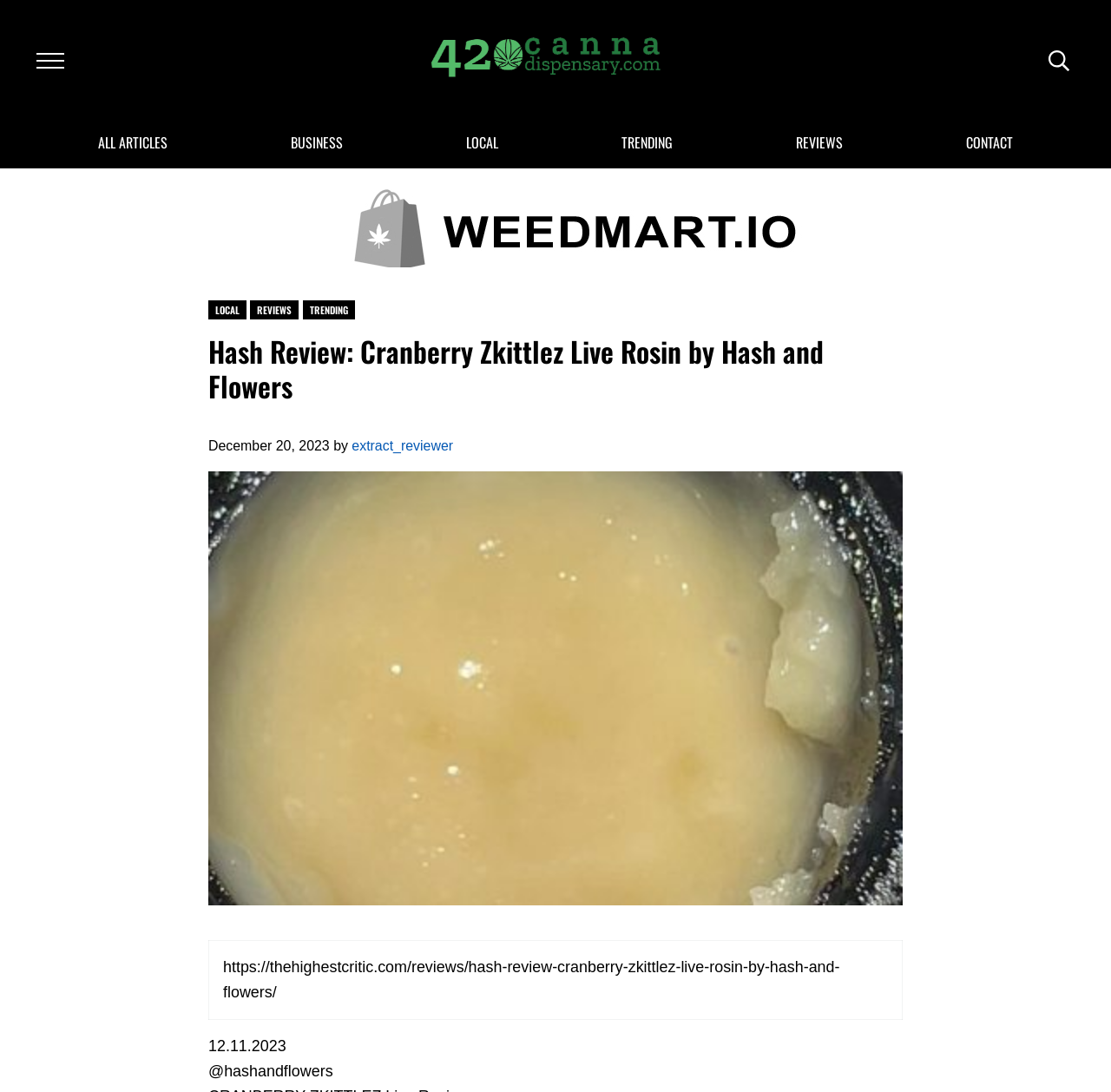Given the element description "Header Search", identify the bounding box of the corresponding UI element.

[0.939, 0.036, 0.968, 0.074]